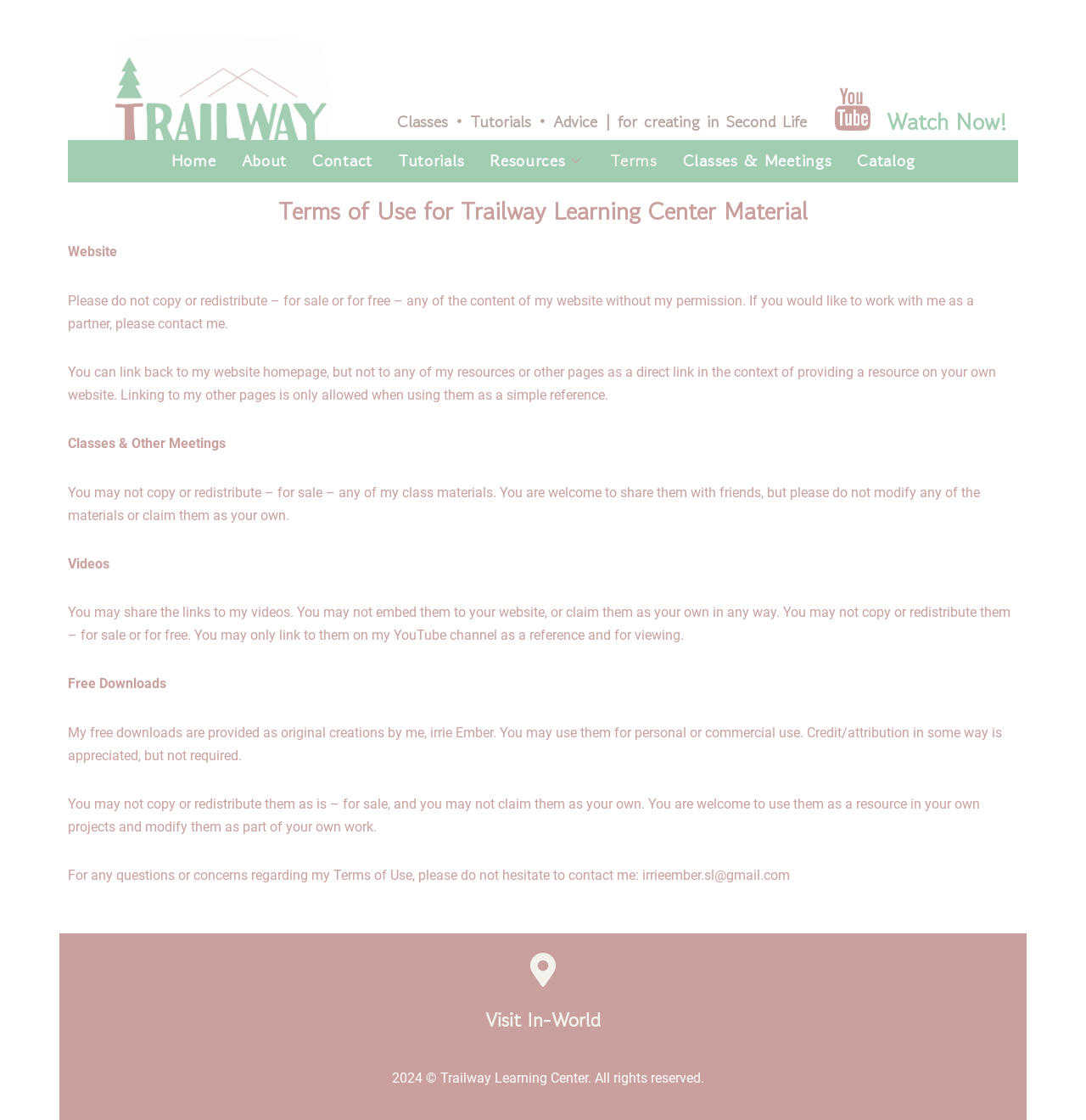Please study the image and answer the question comprehensively:
What is the purpose of the website?

Based on the content of the webpage, it appears that the website is a learning center that provides classes, tutorials, and advice on creating in Second Life. The website has terms of use that outline how users can utilize the content, and it also provides resources and a catalog of classes.